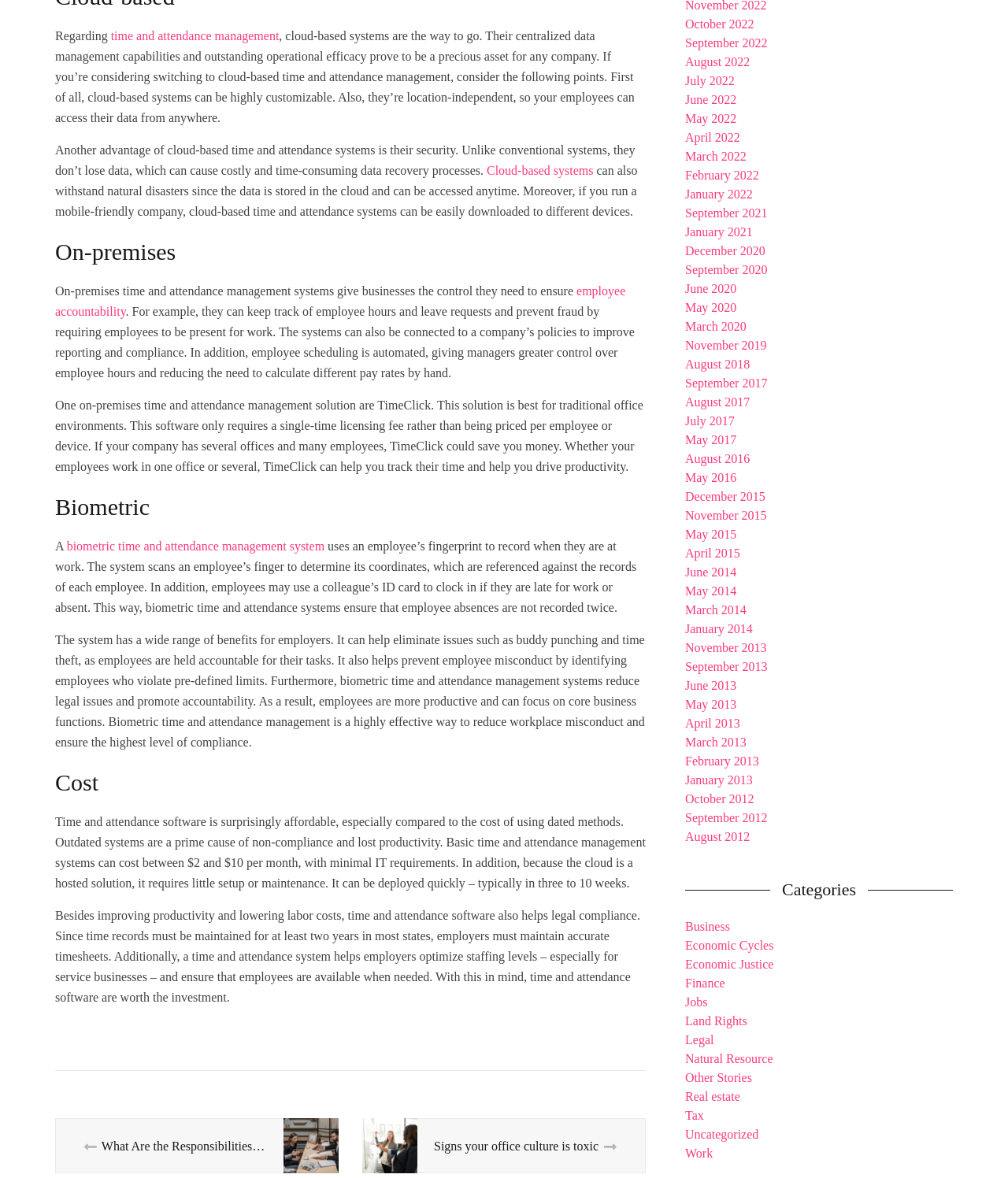Based on the visual content of the image, answer the question thoroughly: What is the purpose of biometric time and attendance systems?

Biometric time and attendance systems use an employee's fingerprint to record their attendance, which helps to eliminate issues such as buddy punching and time theft, ensuring that employees are held accountable for their tasks and promoting accountability.